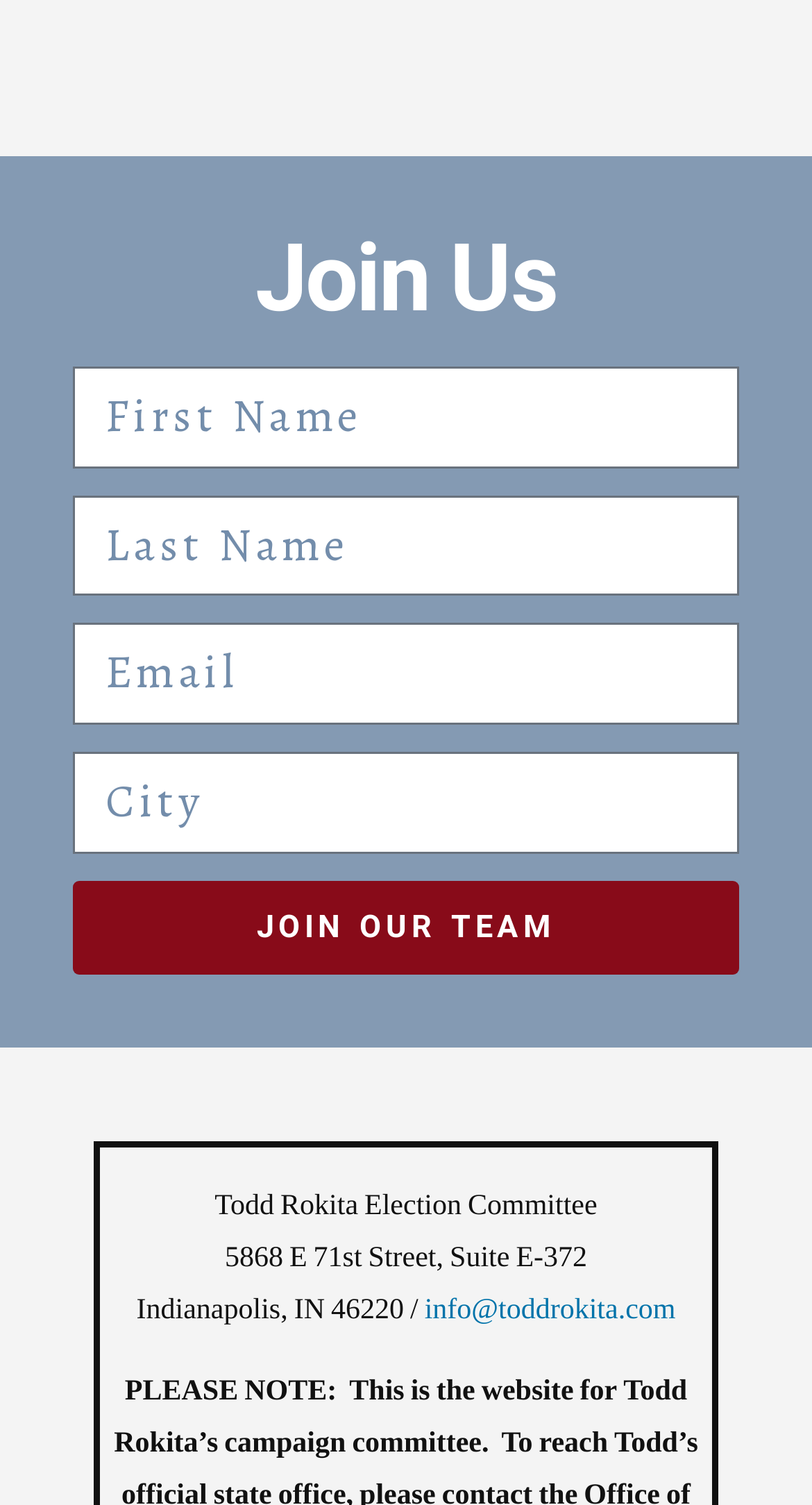Is the 'City' field required?
Offer a detailed and full explanation in response to the question.

The textbox element for 'City' has a 'required' attribute set to False, indicating that it is not a required field.